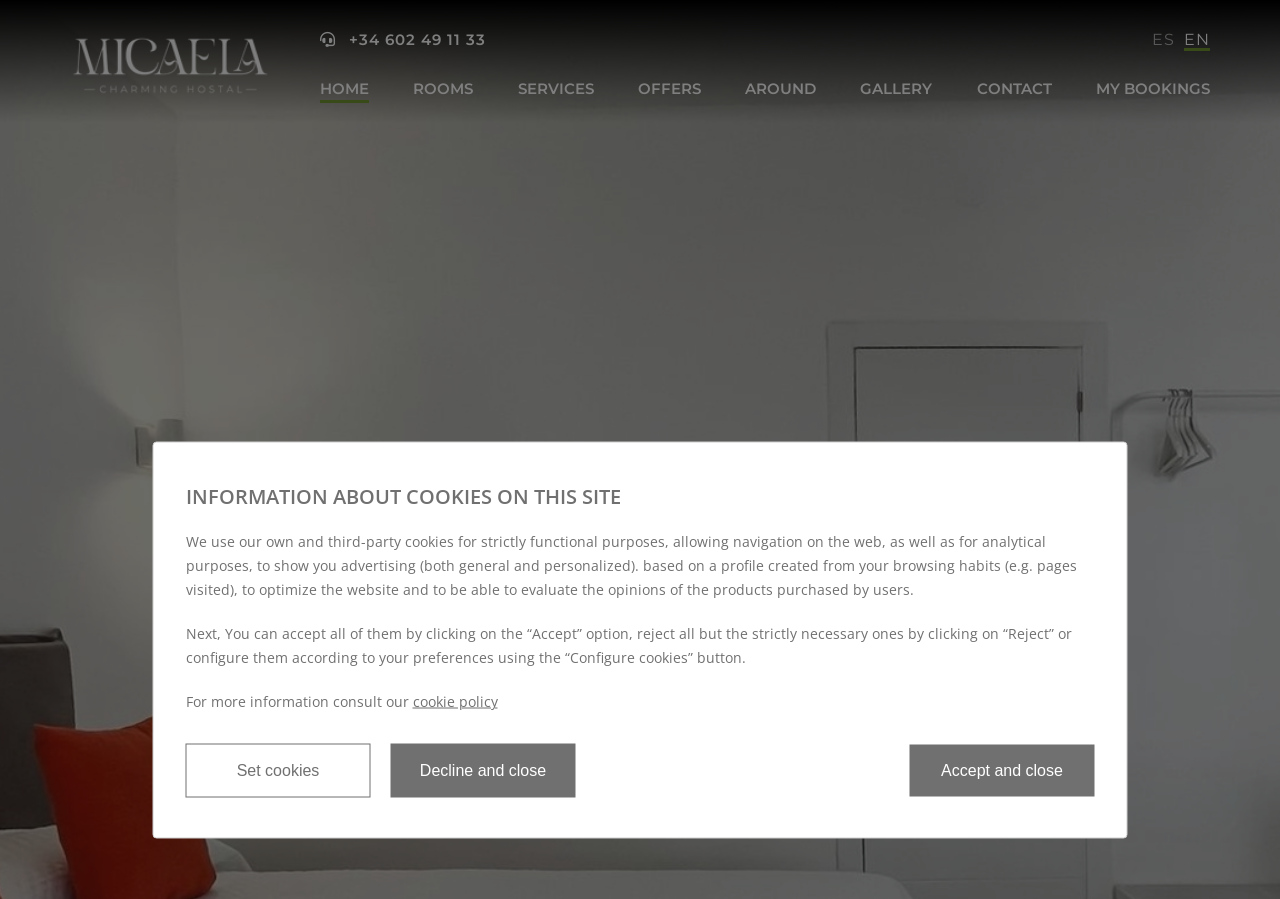Specify the bounding box coordinates of the region I need to click to perform the following instruction: "Contact the hotel". The coordinates must be four float numbers in the range of 0 to 1, i.e., [left, top, right, bottom].

[0.763, 0.088, 0.822, 0.115]